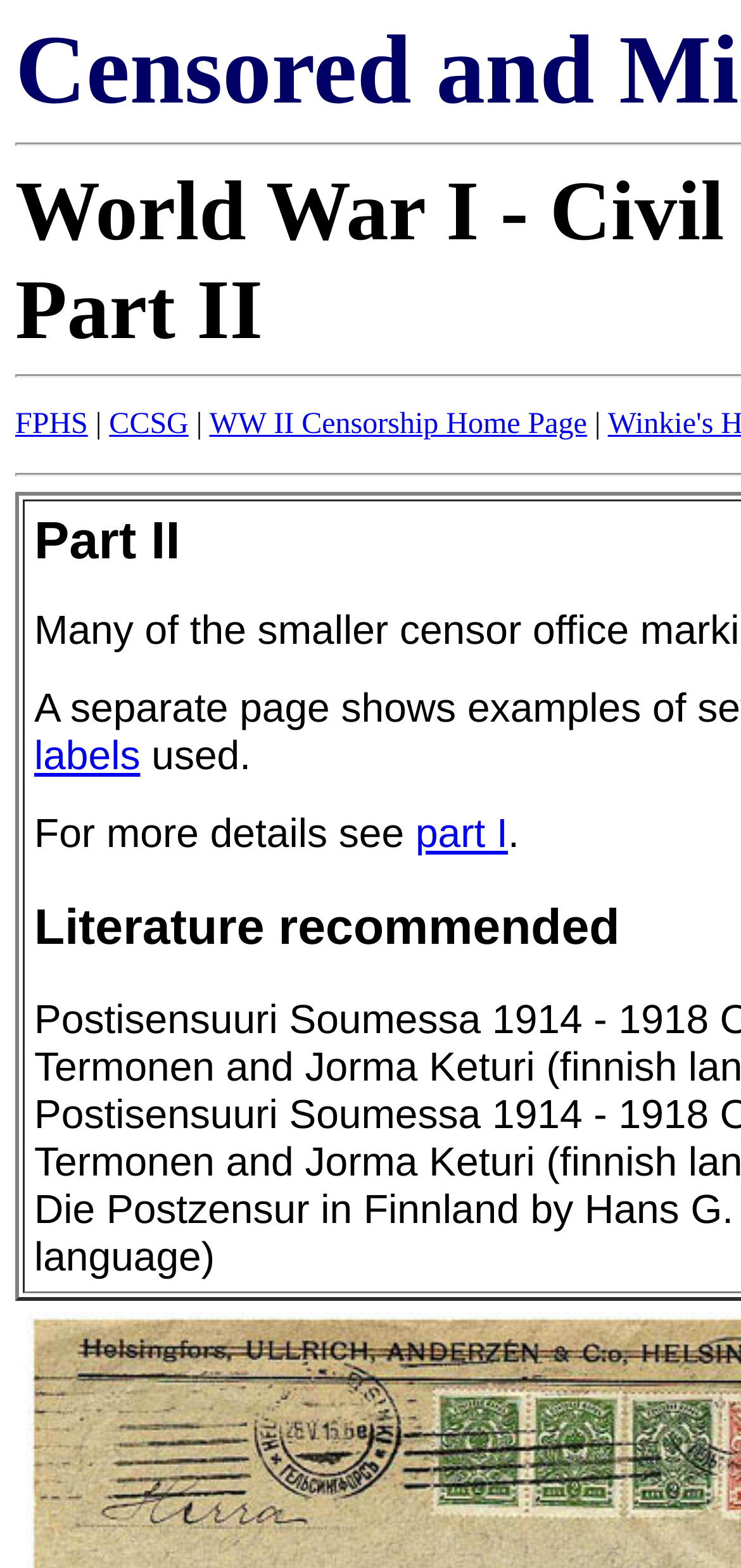Answer the following query with a single word or phrase:
What is the last link on the webpage?

part I